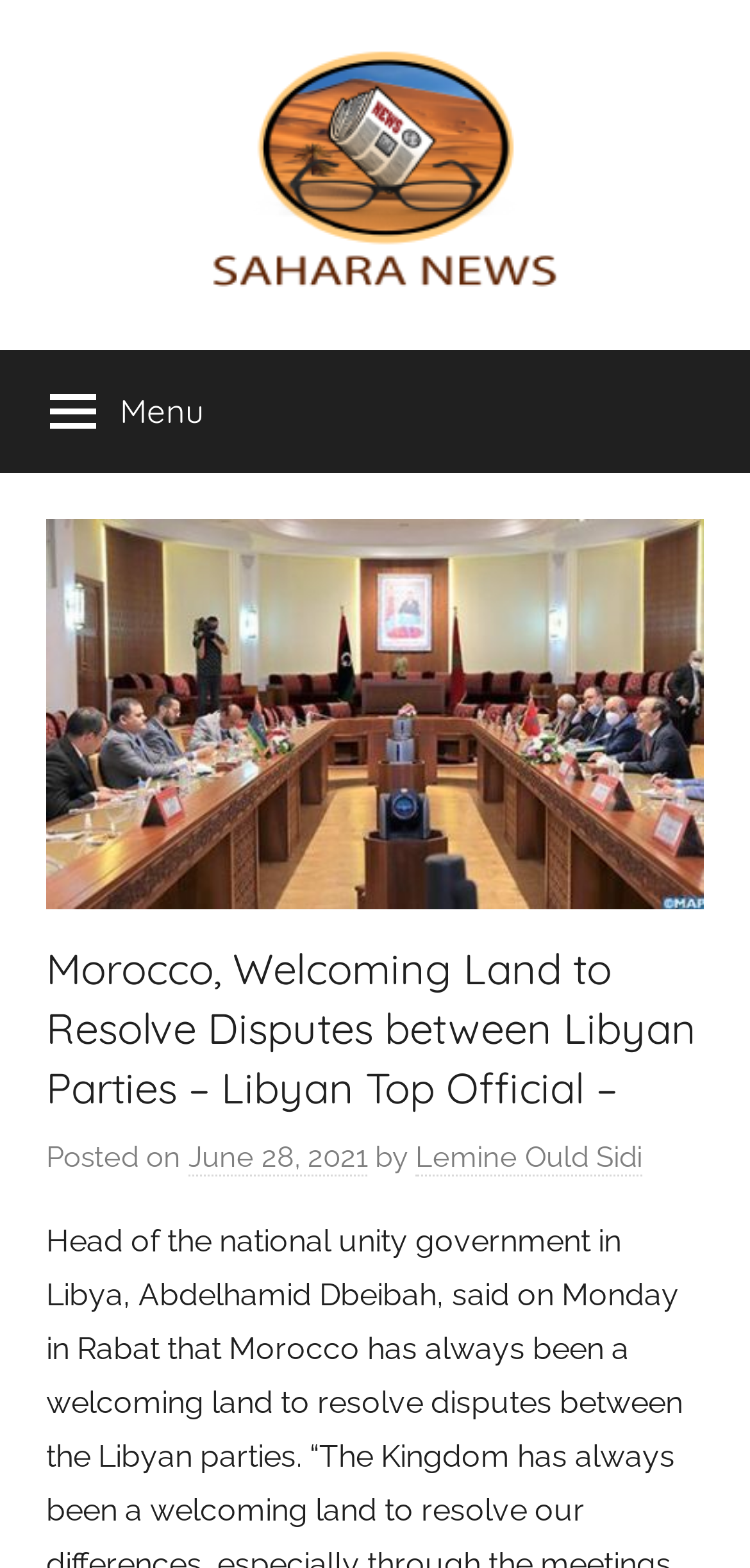Use the details in the image to answer the question thoroughly: 
What is the tagline of the news organization?

I found the answer by looking at the top of the webpage, where I saw a static text with the phrase 'All the info on the Sahara revealed'. This suggests that it is the tagline of the news organization, Sahara News.